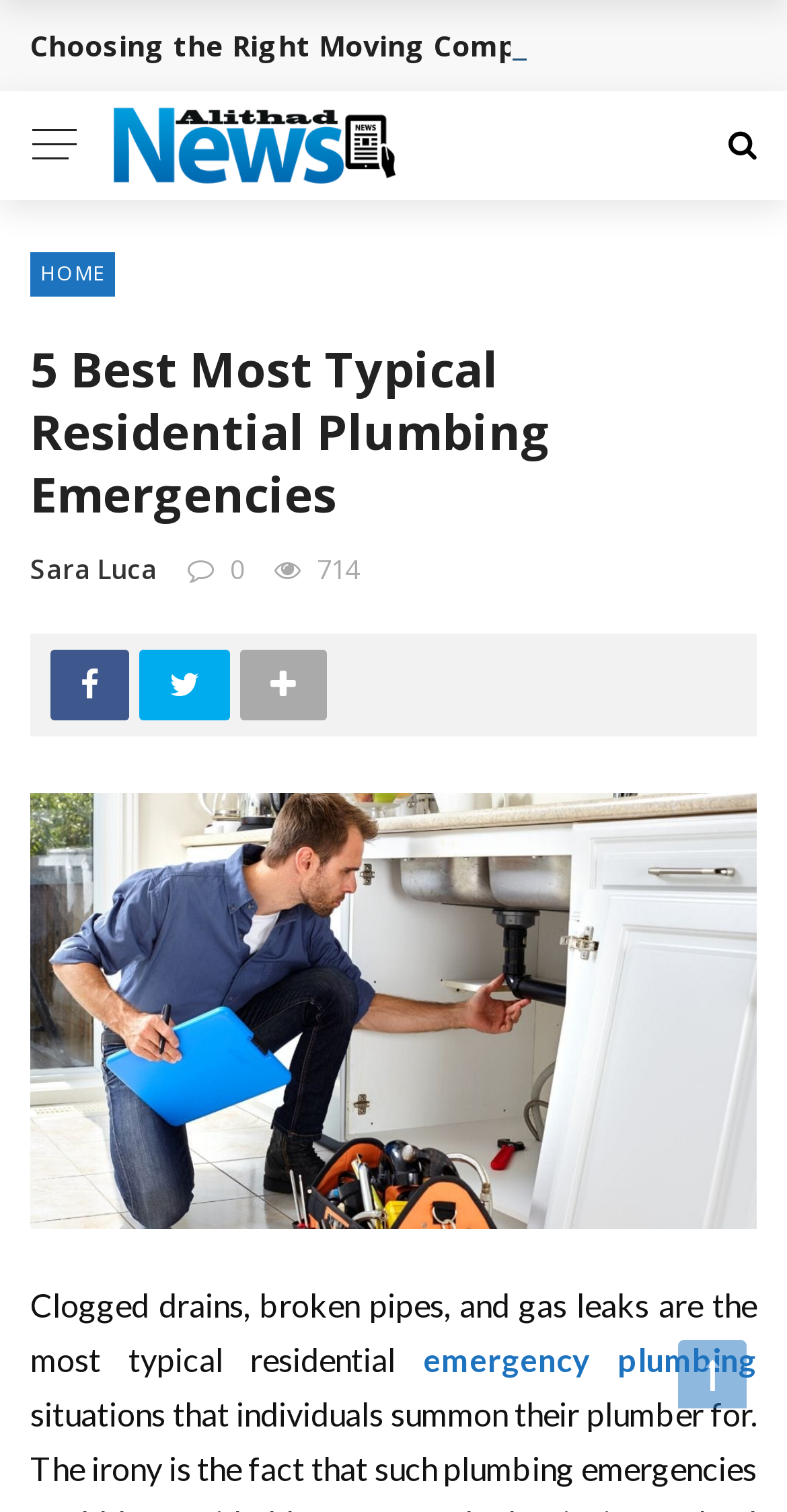How many social media links are there?
Please ensure your answer to the question is detailed and covers all necessary aspects.

I counted the number of social media links by looking at the link elements with the icons Facebook and Twitter, which are located near the bottom of the webpage.